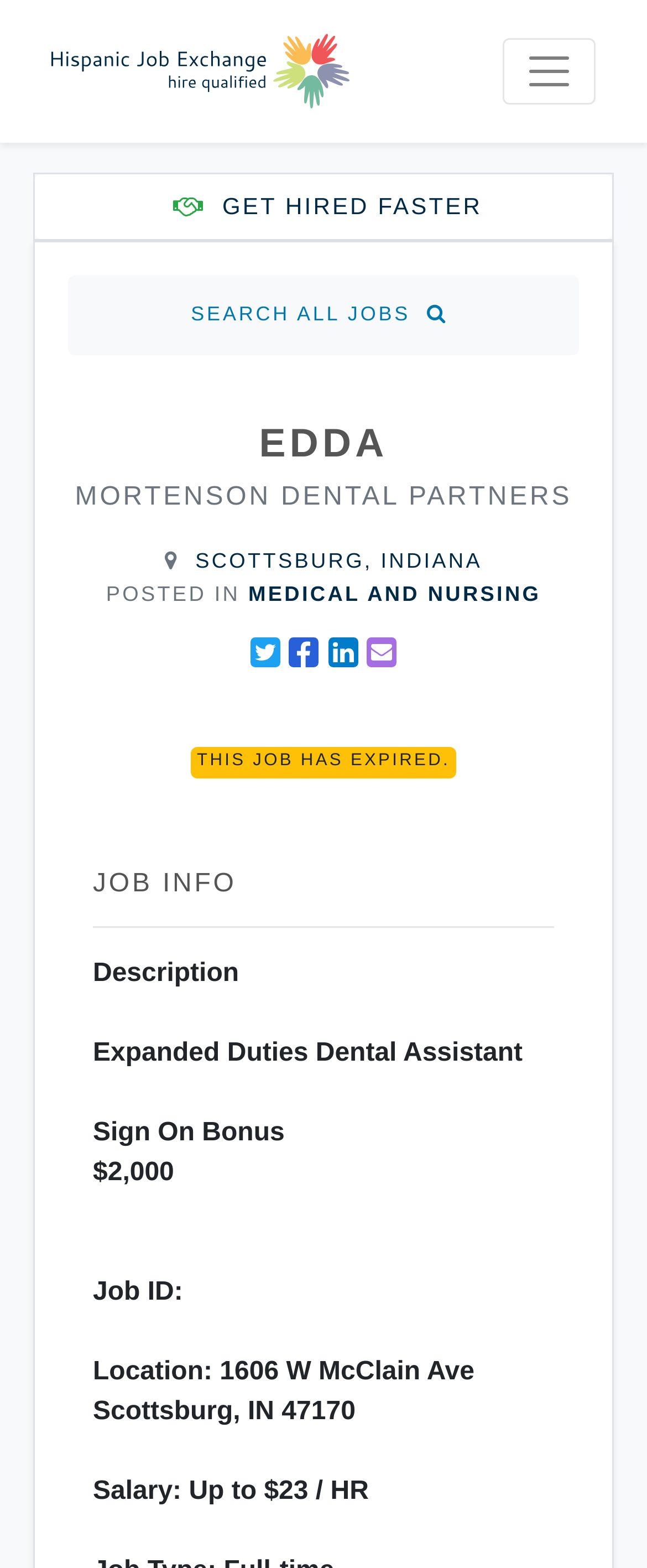Please identify the bounding box coordinates of the clickable area that will fulfill the following instruction: "Search all jobs". The coordinates should be in the format of four float numbers between 0 and 1, i.e., [left, top, right, bottom].

[0.295, 0.193, 0.705, 0.207]